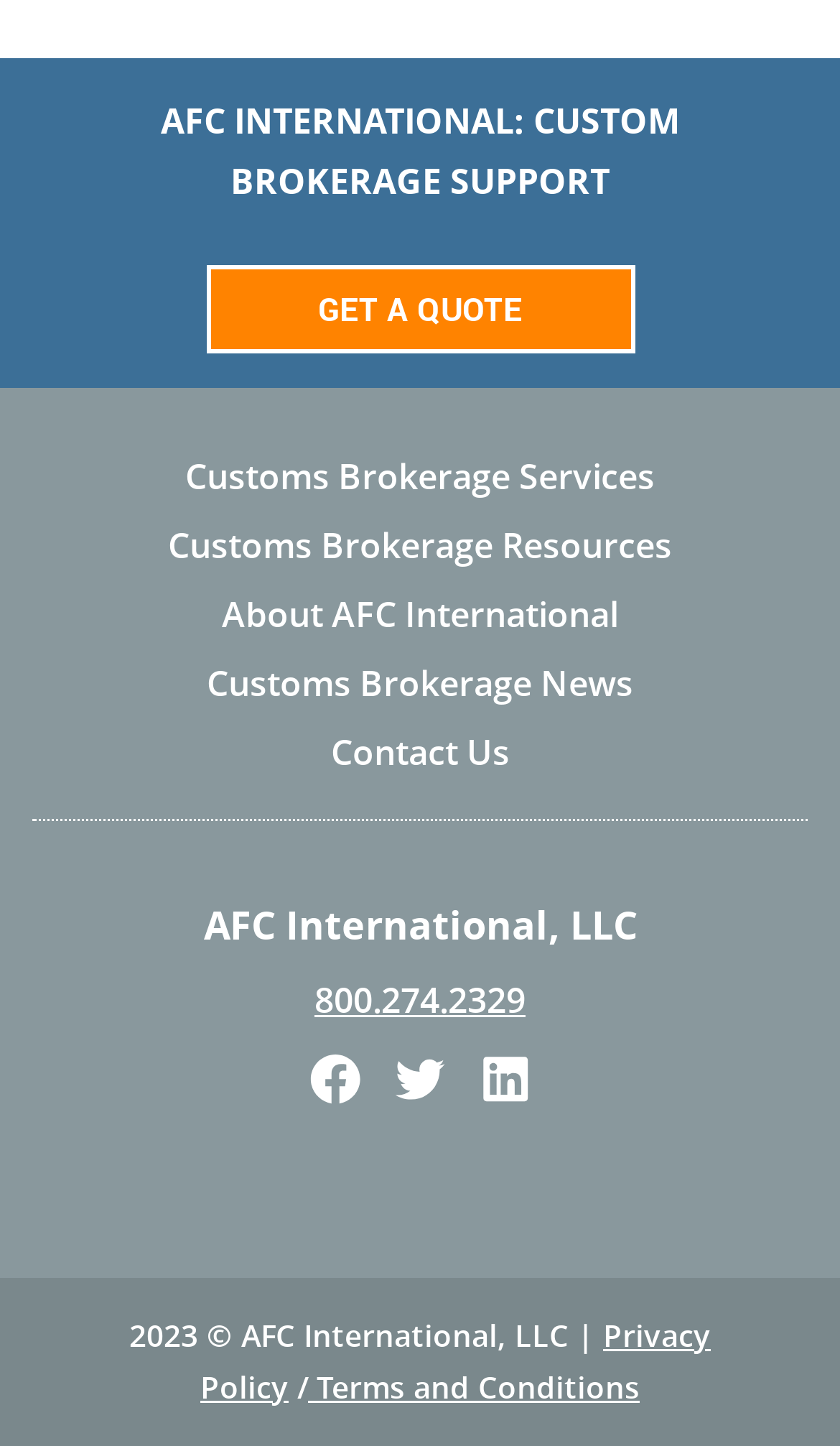Can you find the bounding box coordinates for the element to click on to achieve the instruction: "View privacy policy"?

[0.238, 0.909, 0.846, 0.973]